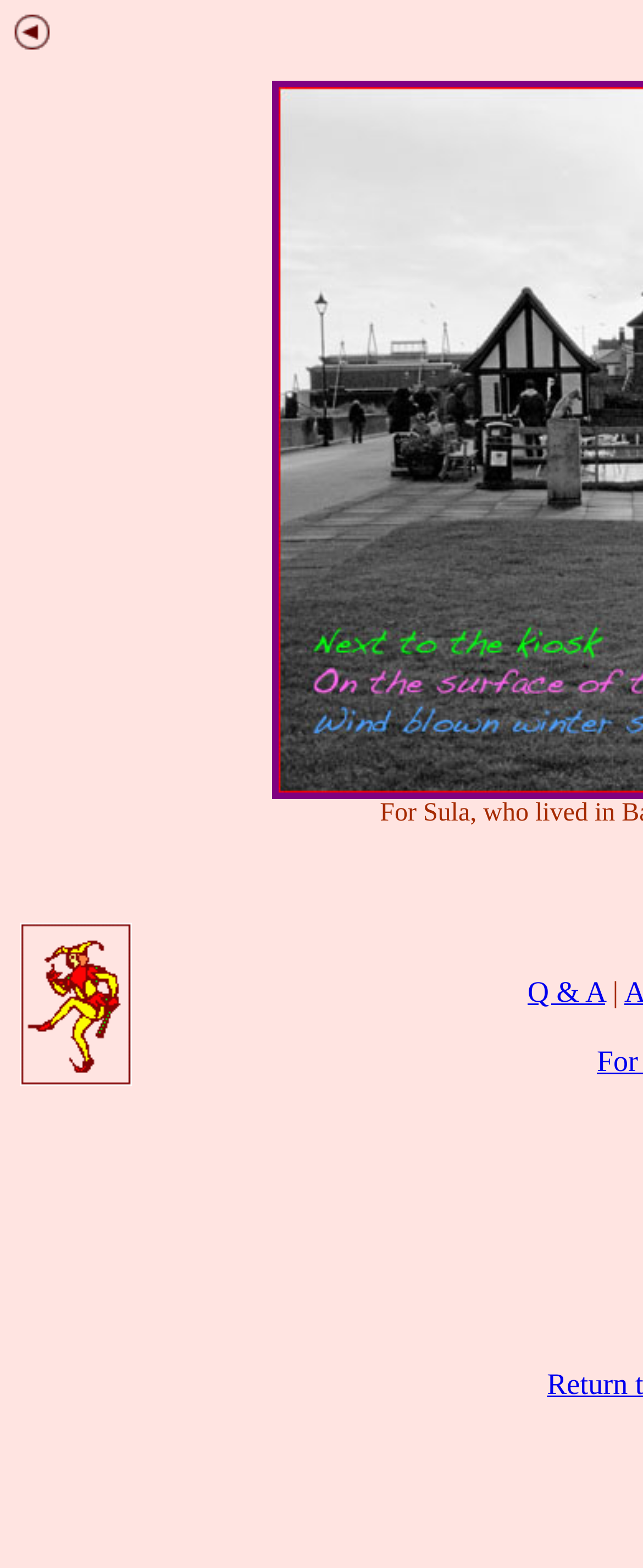Answer this question in one word or a short phrase: What is the shape of the 'previous' image?

Unknown